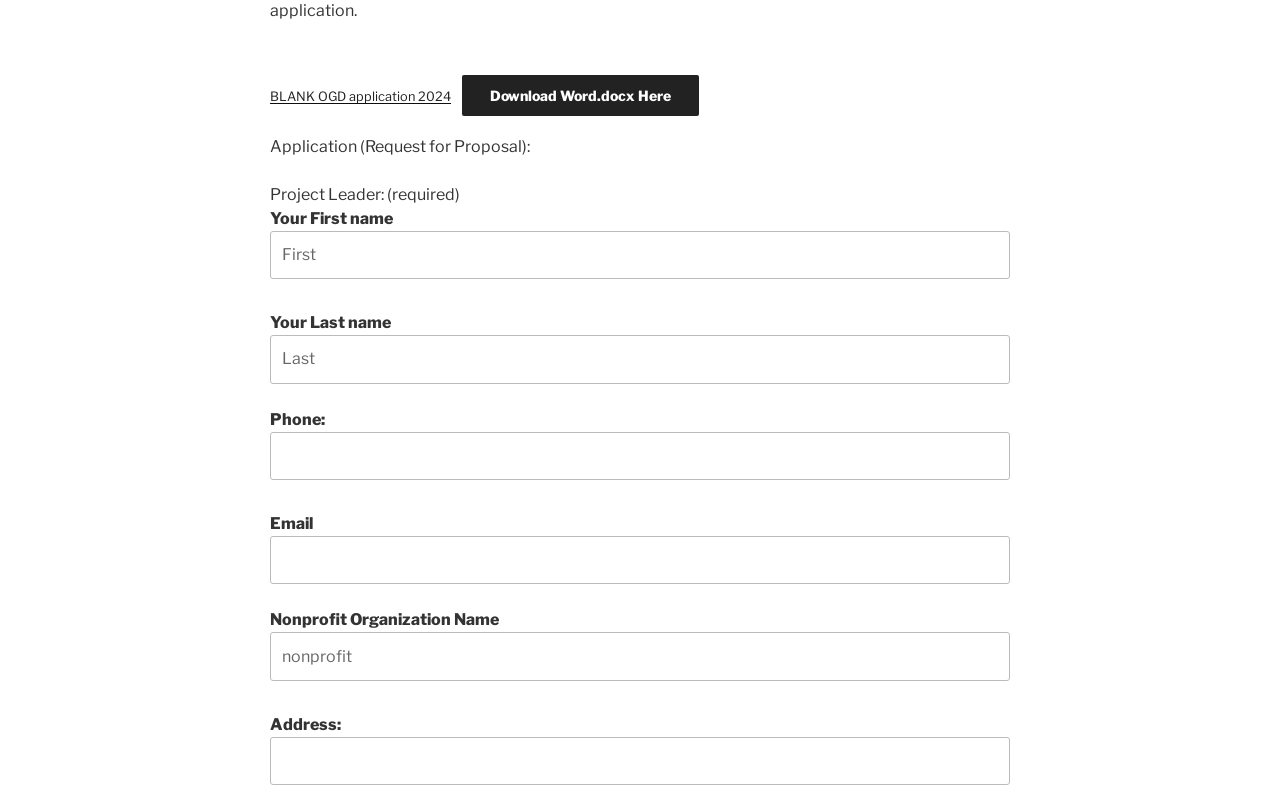Provide a short, one-word or phrase answer to the question below:
What is the purpose of this webpage?

BLANK OGD application